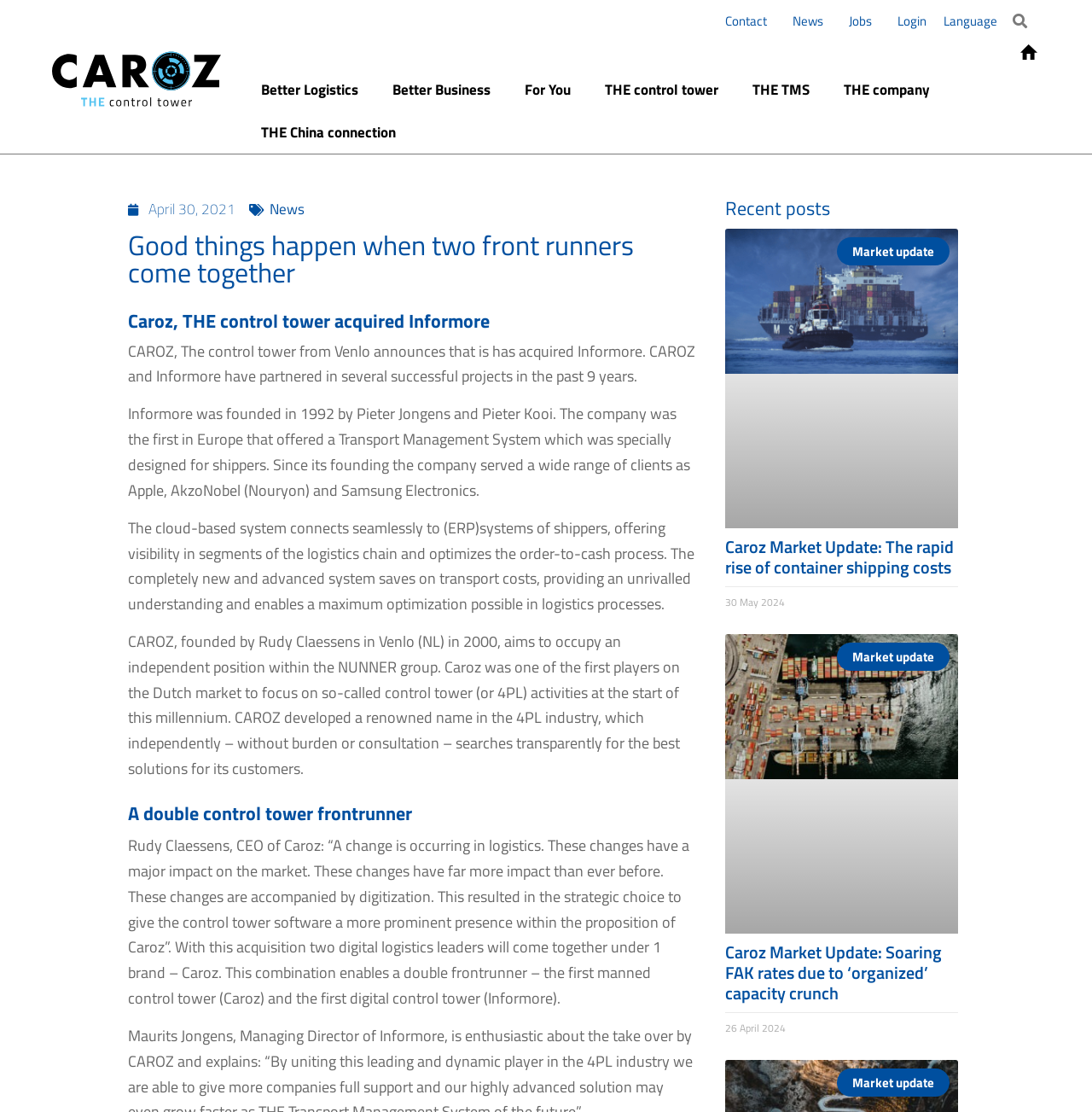Determine the main text heading of the webpage and provide its content.

Good things happen when two front runners come together